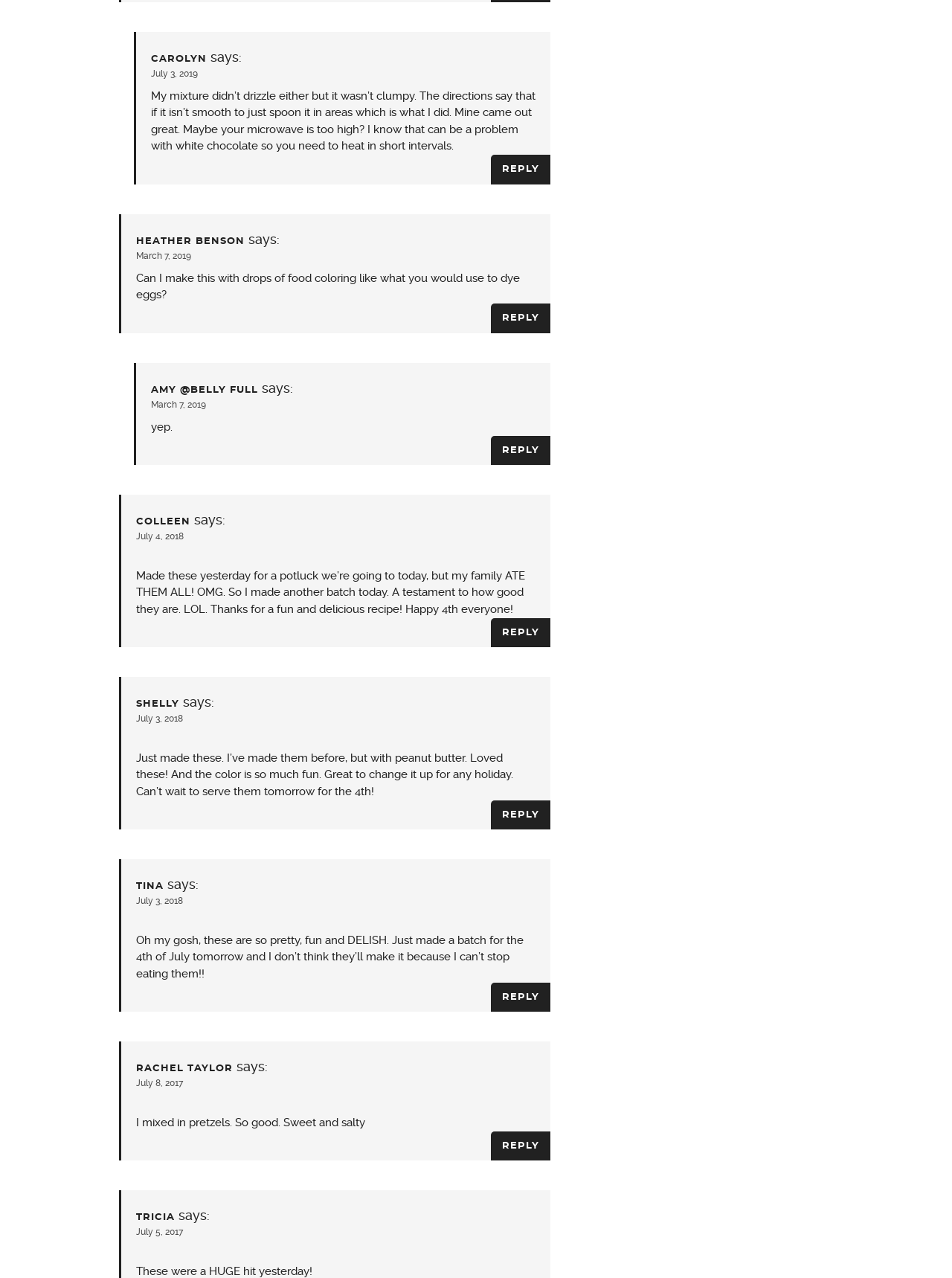Find and specify the bounding box coordinates that correspond to the clickable region for the instruction: "Reply to Colleen".

[0.516, 0.484, 0.578, 0.507]